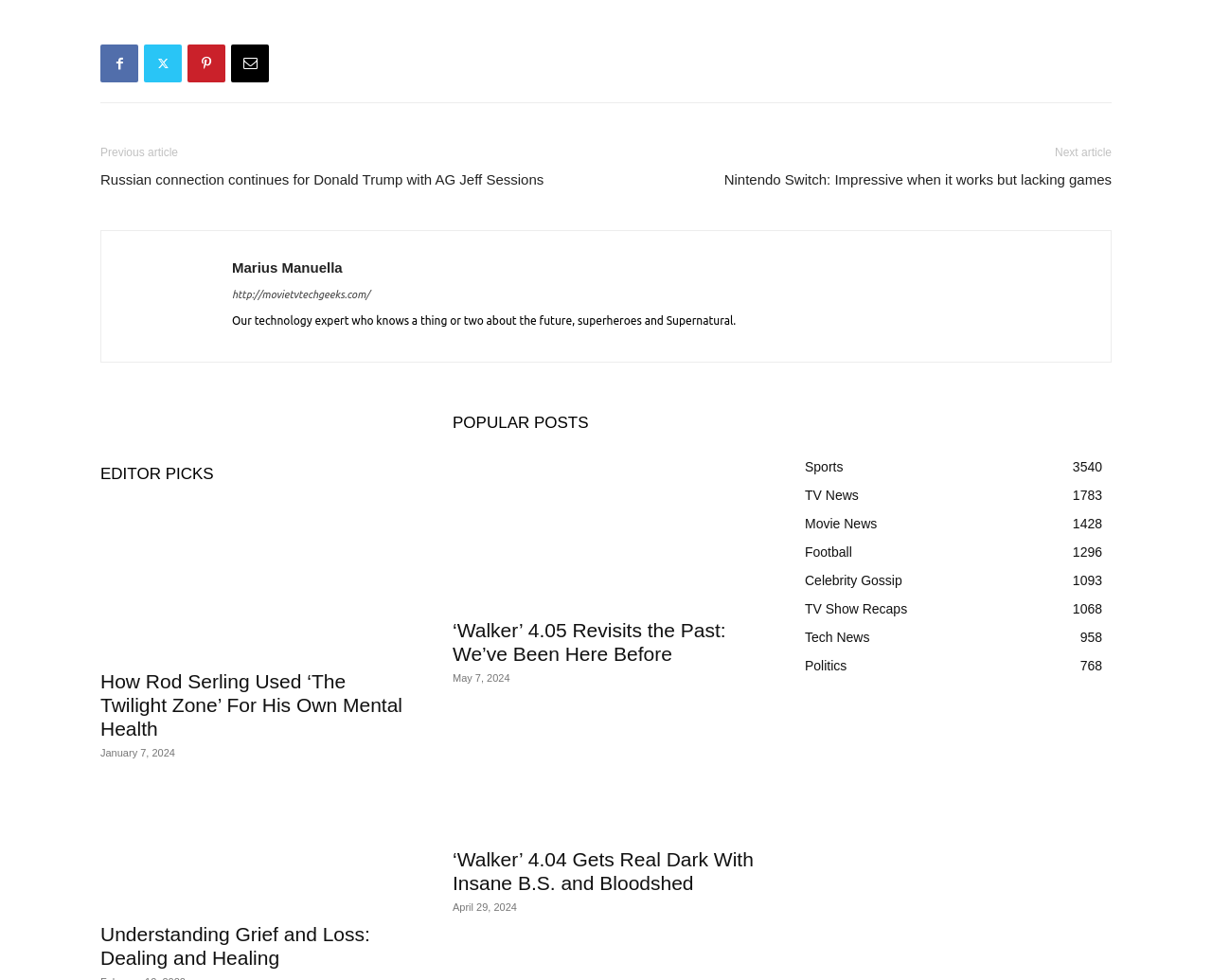Give a short answer using one word or phrase for the question:
How many navigation links are there at the top of the page?

4